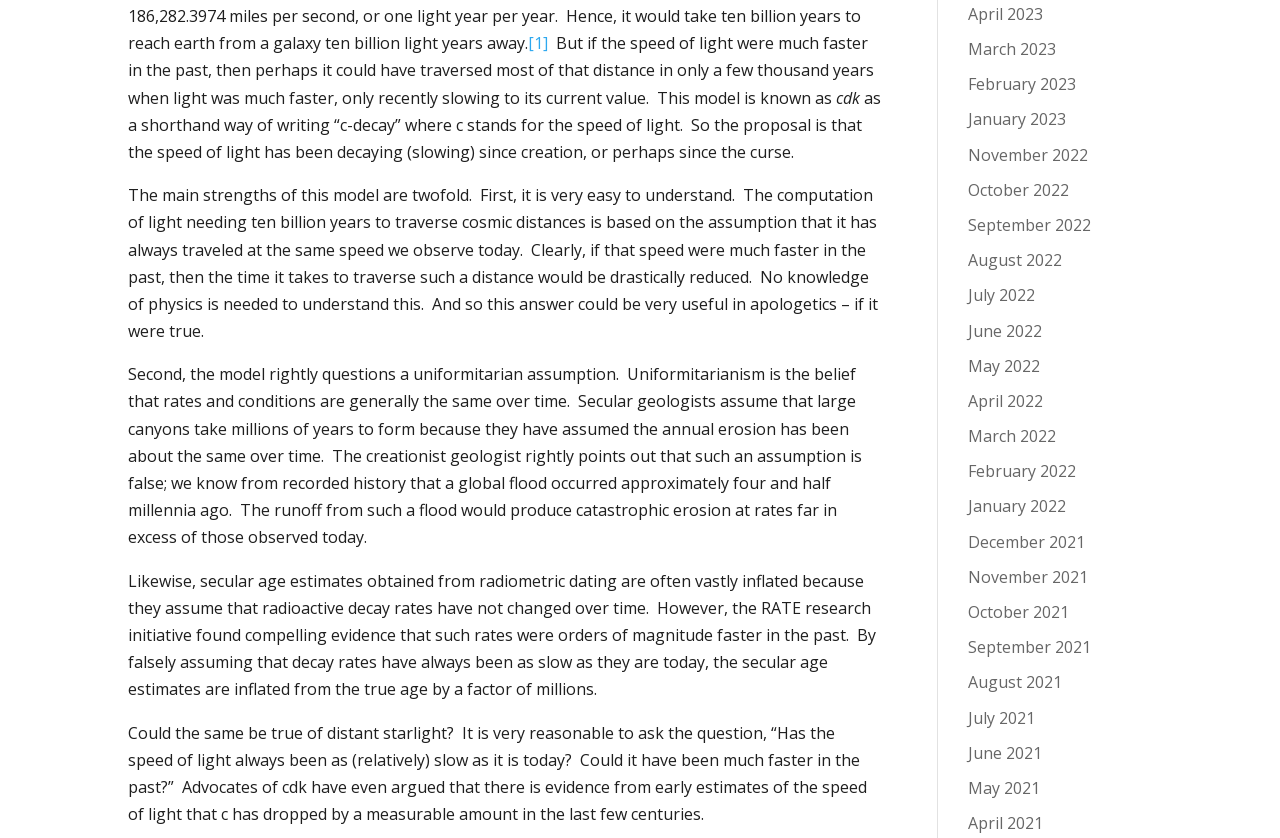Identify the bounding box coordinates of the area you need to click to perform the following instruction: "Click the link to March 2022".

[0.756, 0.507, 0.825, 0.533]